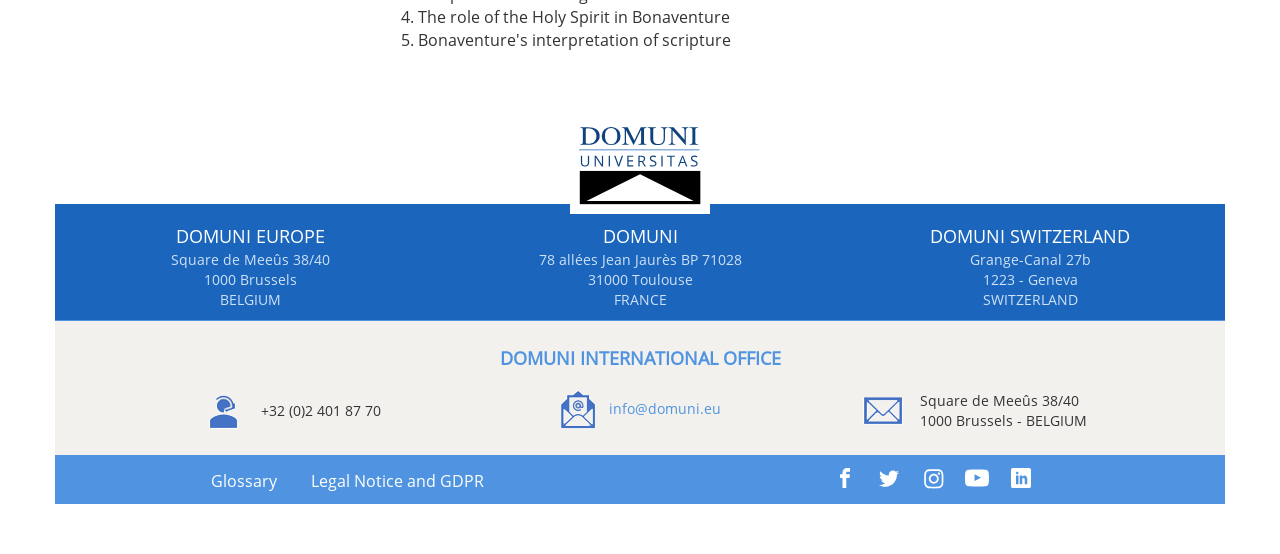Kindly respond to the following question with a single word or a brief phrase: 
What is the address of DOMUNI in Belgium?

Square de Meeûs 38/40, 1000 Brussels